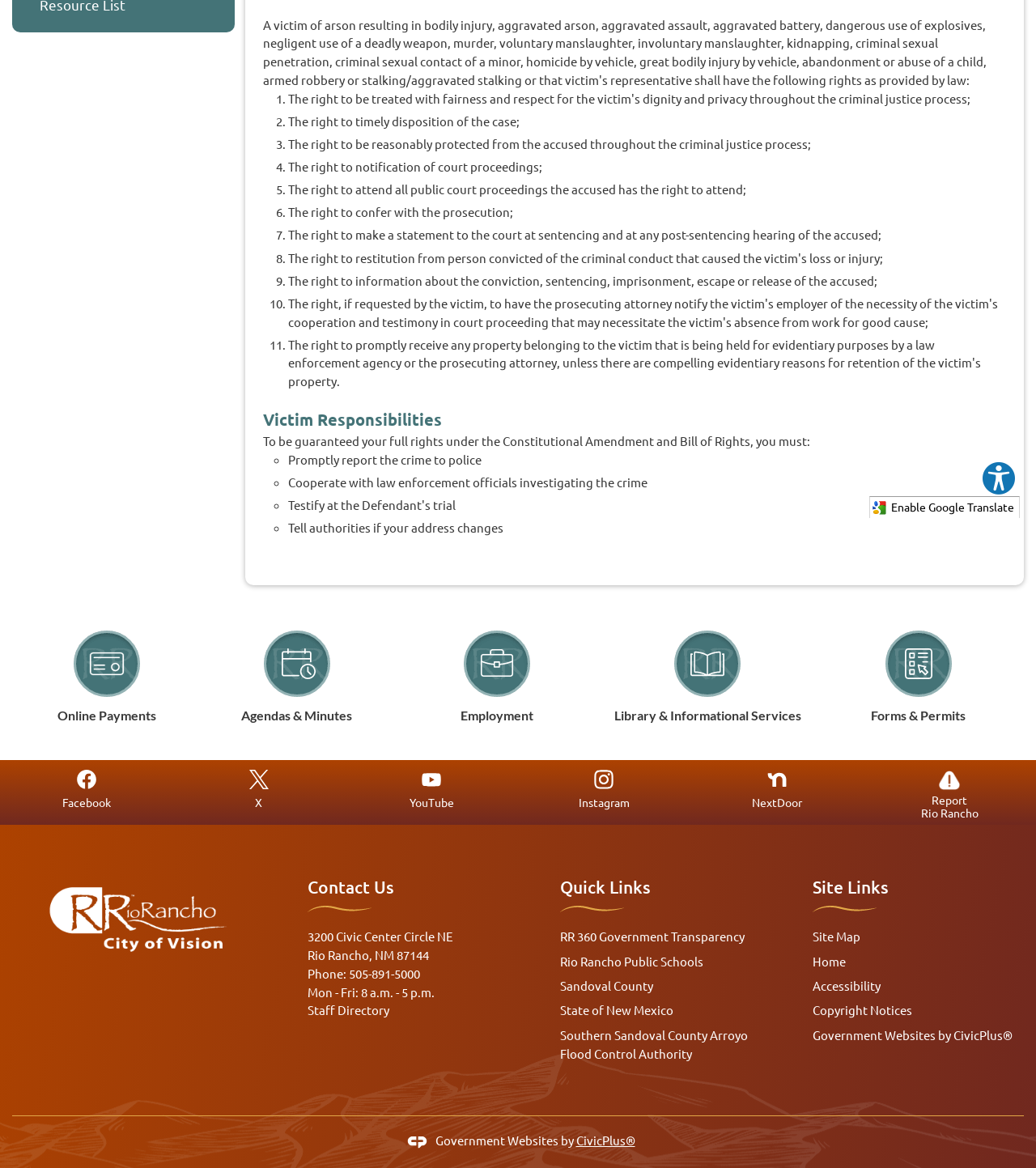Based on the description "State of New Mexico", find the bounding box of the specified UI element.

[0.541, 0.858, 0.65, 0.871]